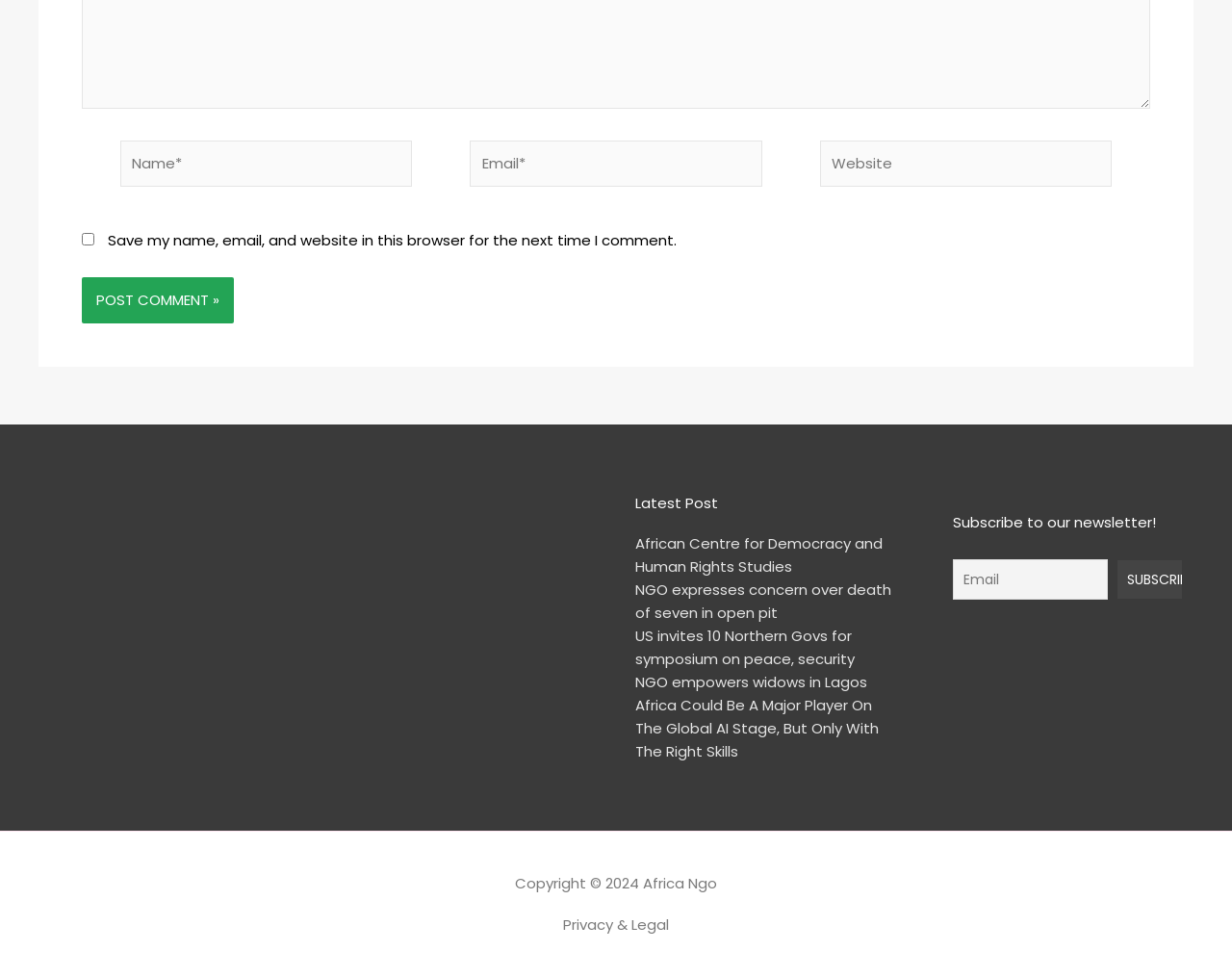Please find the bounding box coordinates of the element that you should click to achieve the following instruction: "Click the Post Comment button". The coordinates should be presented as four float numbers between 0 and 1: [left, top, right, bottom].

[0.066, 0.284, 0.19, 0.331]